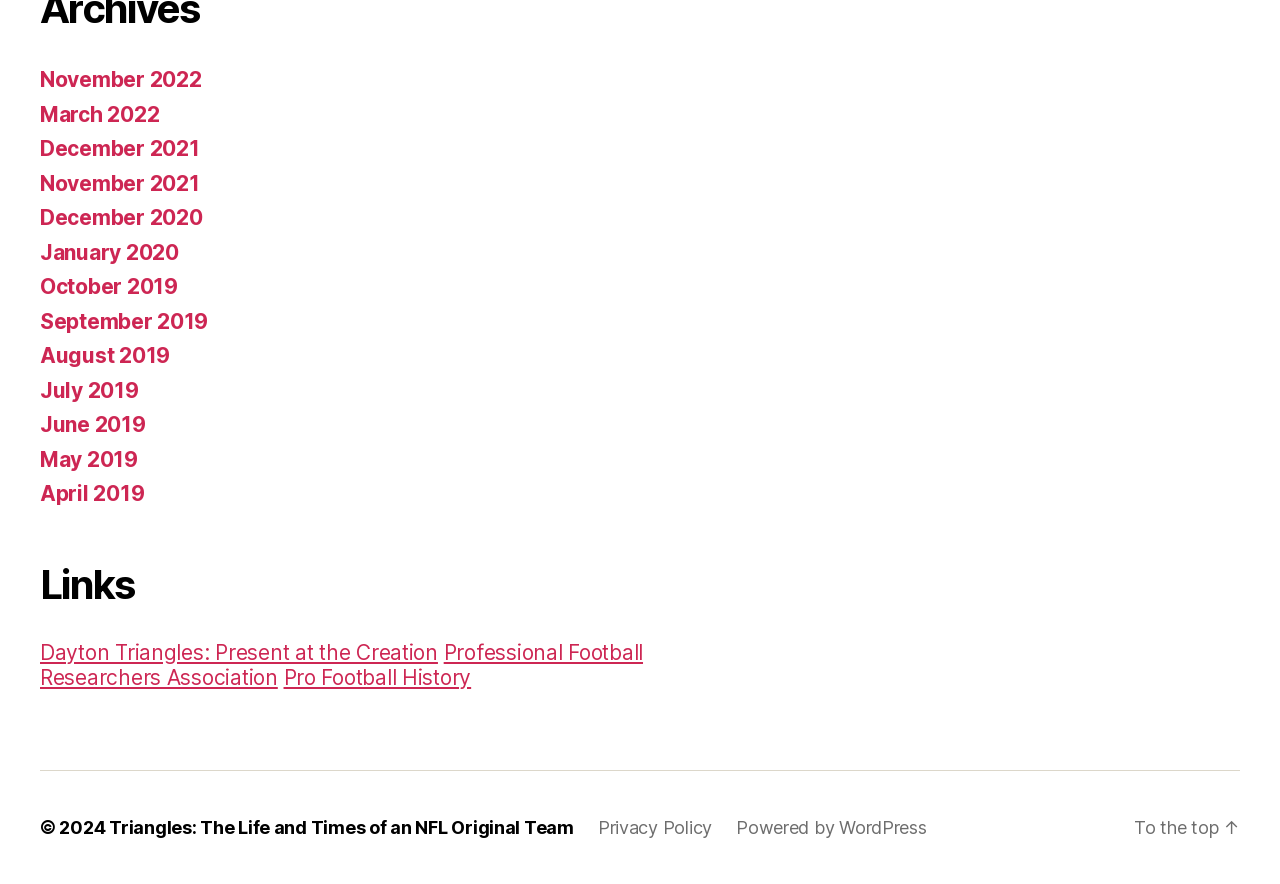Refer to the image and offer a detailed explanation in response to the question: What is the copyright year listed at the bottom of the page?

At the bottom of the page, I found a static text element with the copyright symbol followed by the year 2024.